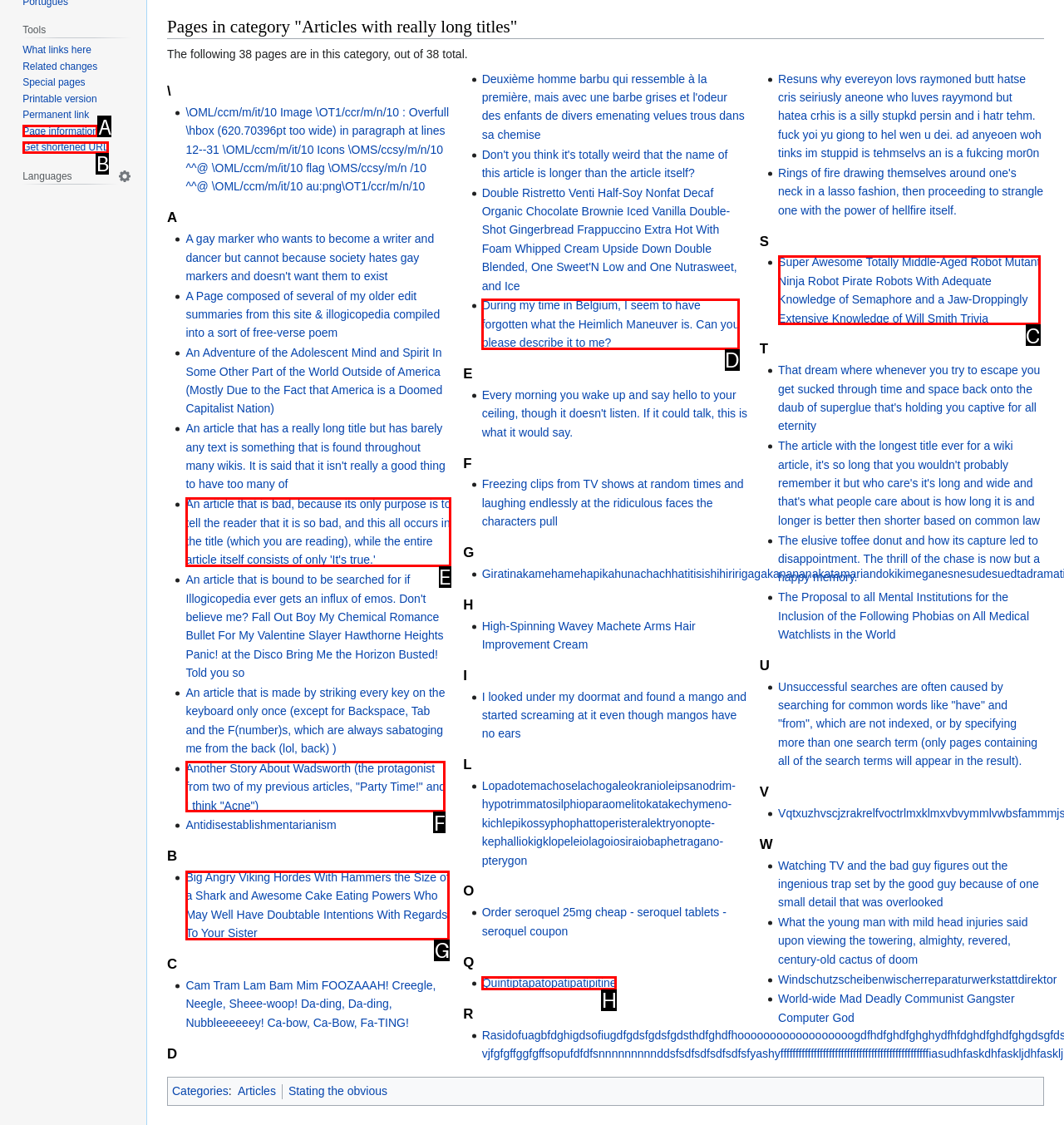Find the option that matches this description: aria-label="Open sharing dialog"
Provide the corresponding letter directly.

None